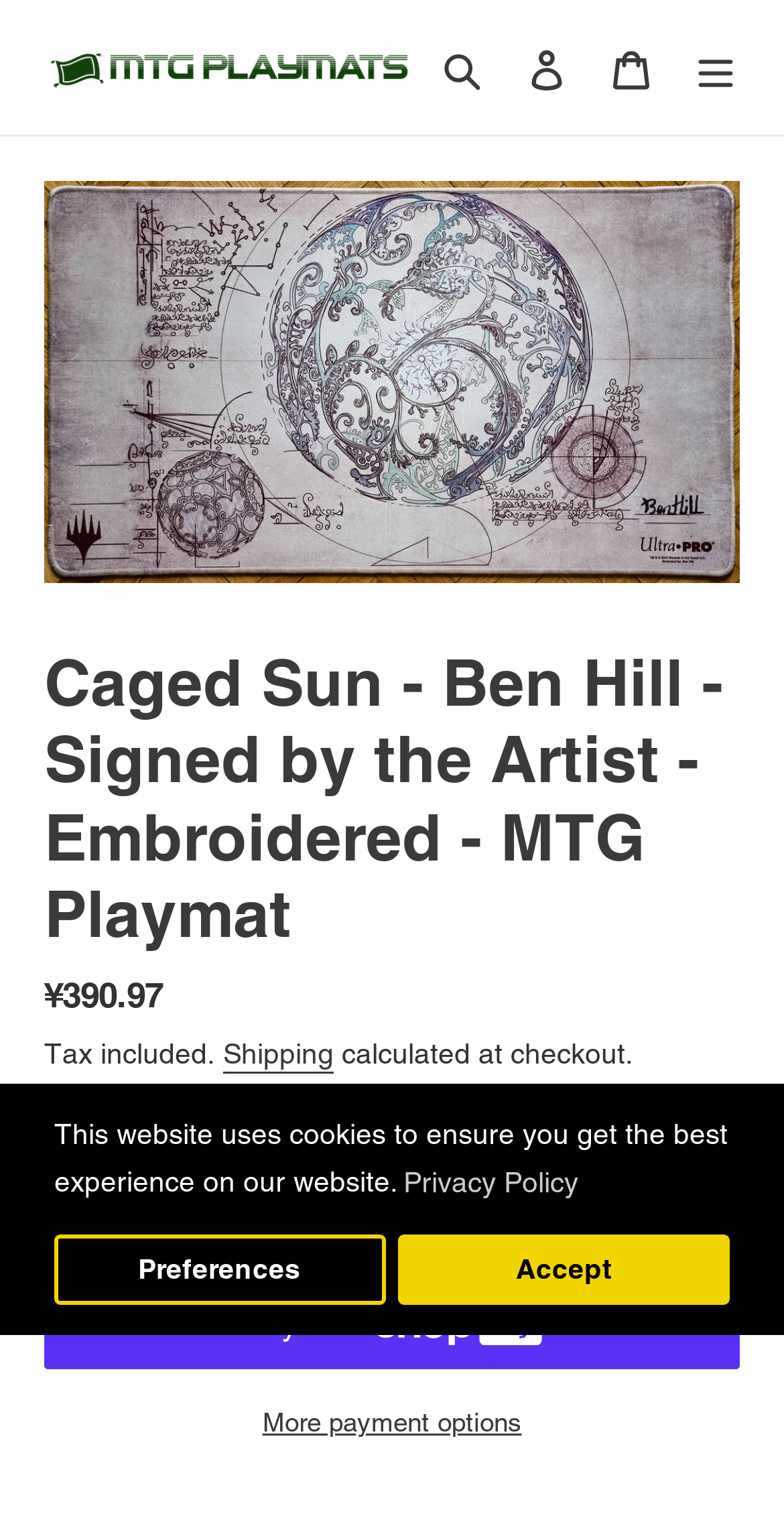Bounding box coordinates are specified in the format (top-left x, top-left y, bottom-right x, bottom-right y). All values are floating point numbers bounded between 0 and 1. Please provide the bounding box coordinate of the region this sentence describes: Buy now with ShopPayBuy with

[0.056, 0.843, 0.944, 0.901]